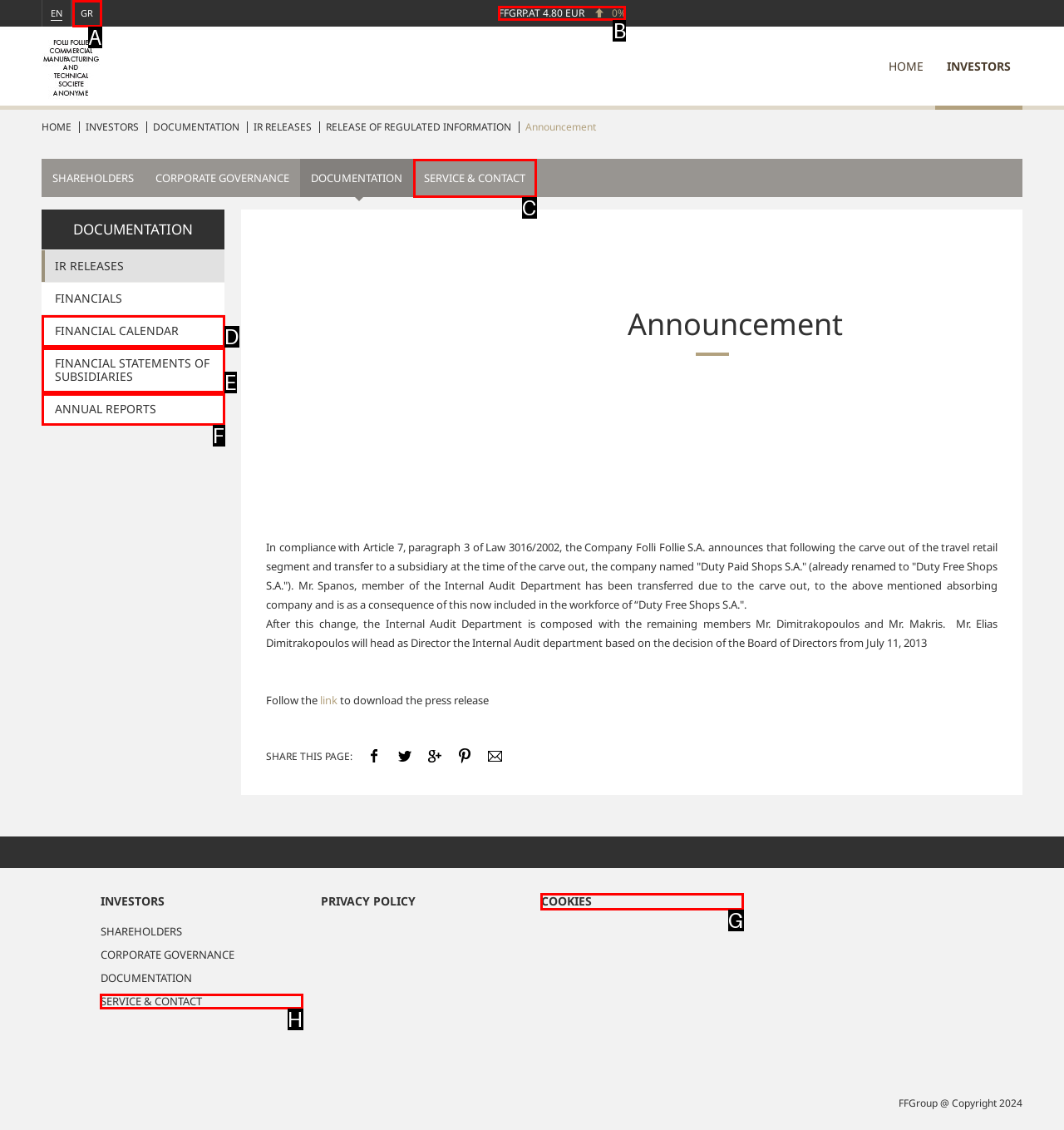Choose the option that matches the following description: SERVICE & CONTACT
Reply with the letter of the selected option directly.

H